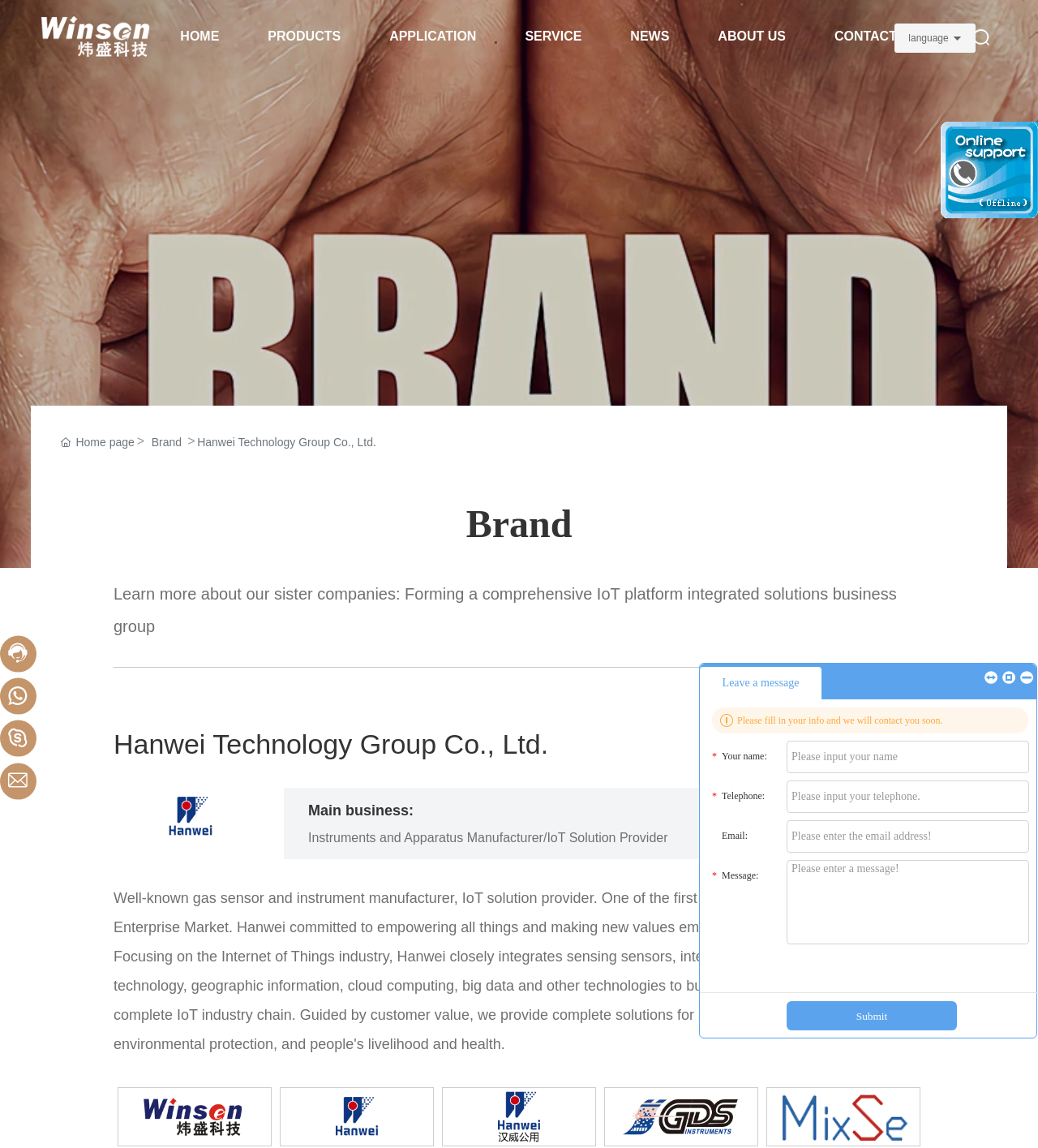Using the element description: "Contact us", determine the bounding box coordinates for the specified UI element. The coordinates should be four float numbers between 0 and 1, [left, top, right, bottom].

[0.78, 0.014, 0.908, 0.051]